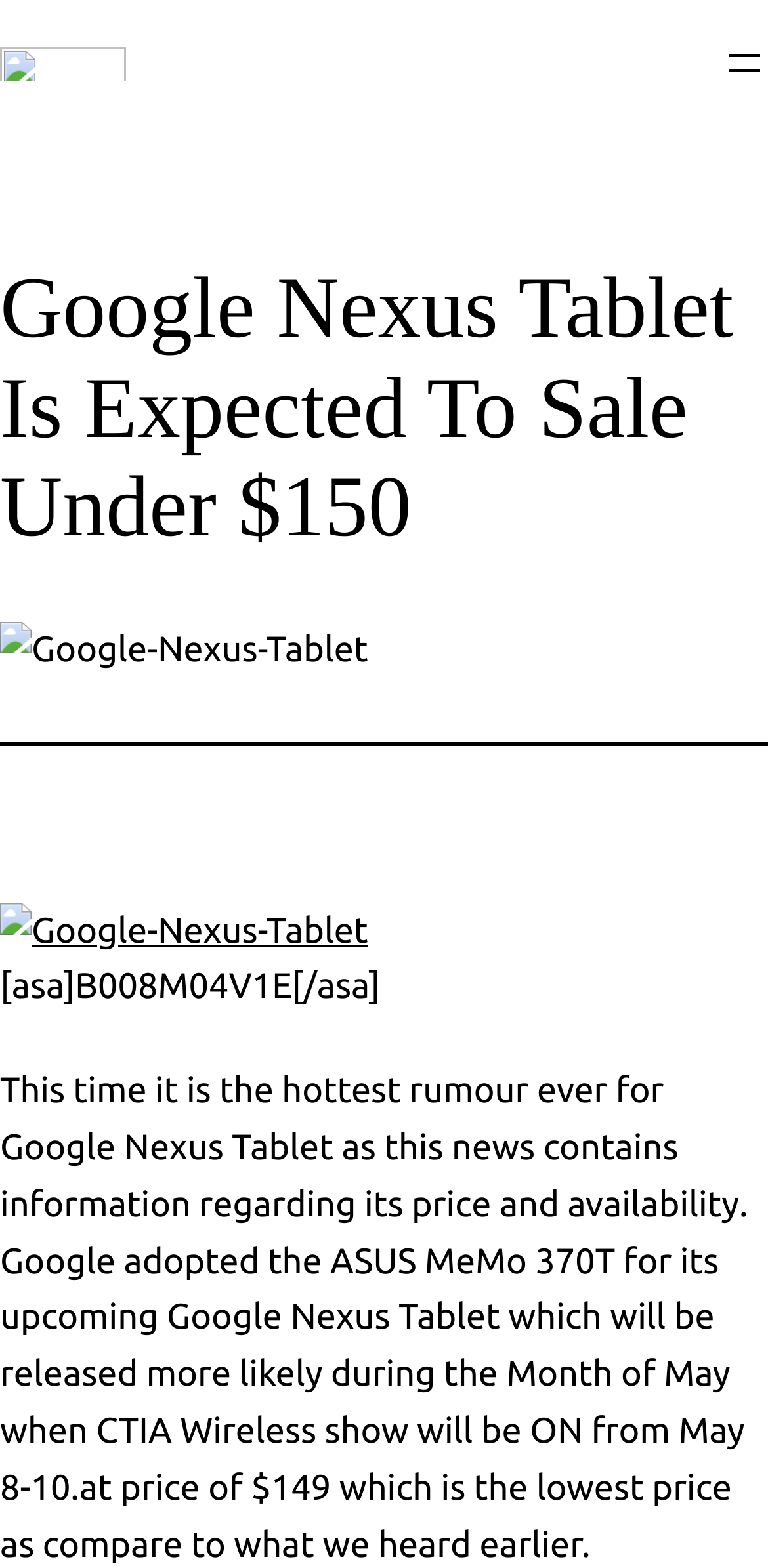Answer the following inquiry with a single word or phrase:
What is the expected price of Google Nexus Tablet?

$149